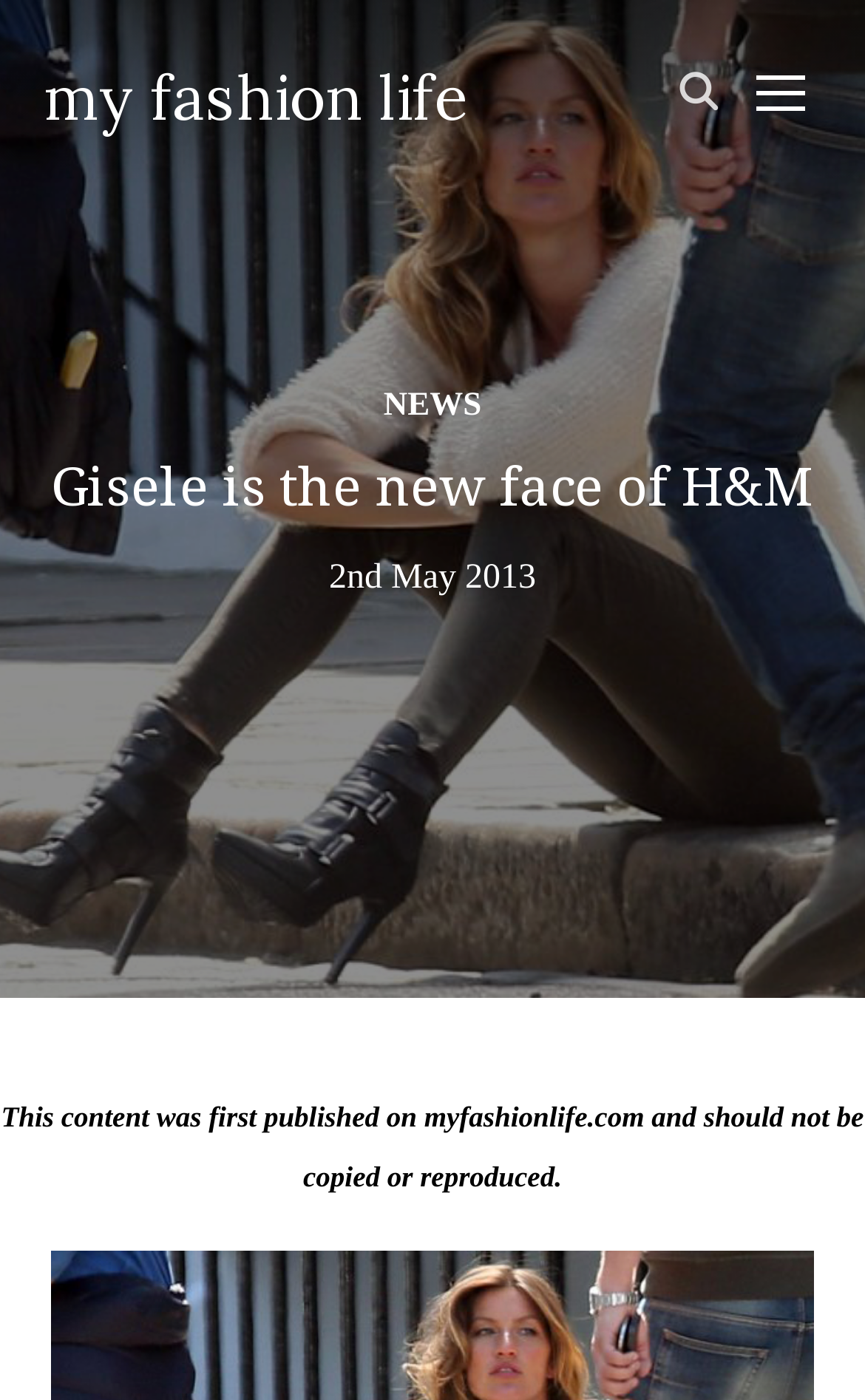What type of content is protected by copyright?
Please provide a single word or phrase answer based on the image.

This content